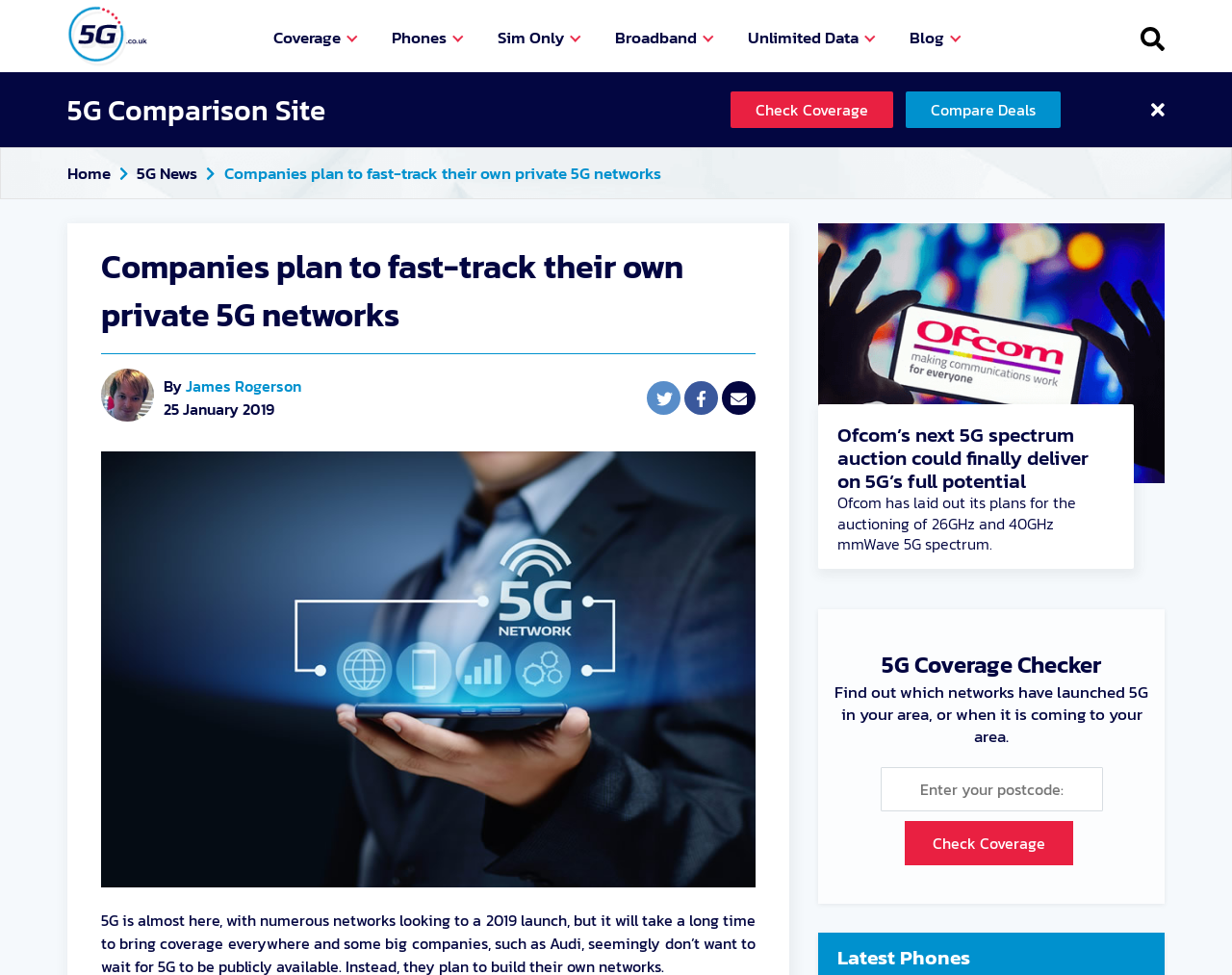Given the element description Phones, specify the bounding box coordinates of the corresponding UI element in the format (top-left x, top-left y, bottom-right x, bottom-right y). All values must be between 0 and 1.

[0.316, 0.024, 0.376, 0.053]